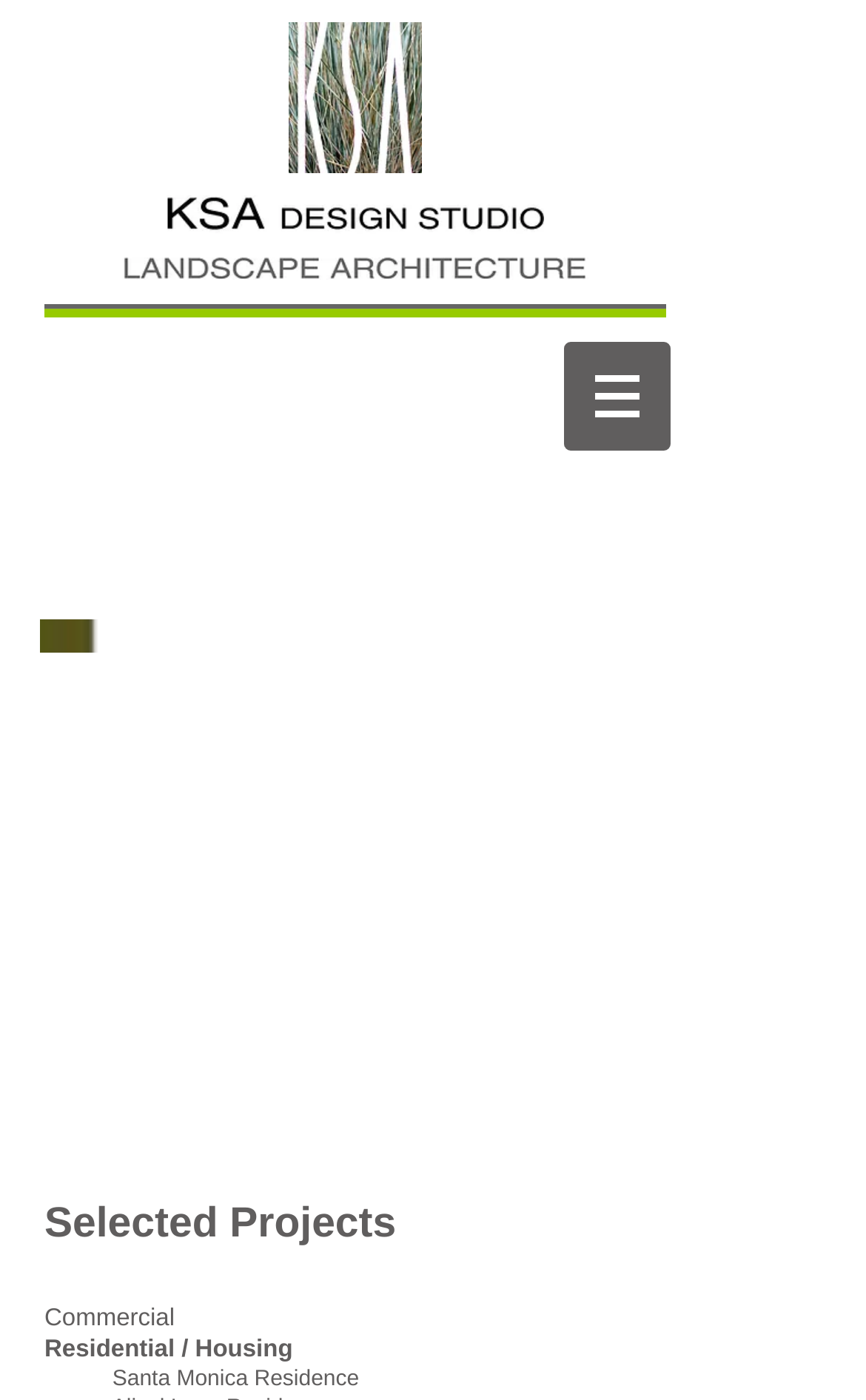Give a detailed explanation of the elements present on the webpage.

The webpage is about Mar Vista Residence, a project likely related to architecture or design. At the top-left corner, there is a logo image of KSALOGO-N.jpg, and next to it, there are two more images, one of KSA Design Studio and another of Landscape Architecture. 

Below these images, there is a banner image with colors, spanning almost the entire width of the page. 

On the top-right side, there is a navigation menu labeled "Site" with a button that has a popup menu. The button is accompanied by a small image. 

Further down, there is a highlighted text section with an image of text_highlight2.png. 

The main content of the page is divided into sections, with a heading "Selected Projects" located near the bottom of the page. Under this heading, there are links to different project categories, including Commercial, Residential / Housing, and a specific project called Santa Monica Residence. There is also a blank space with some non-printable characters between the links.